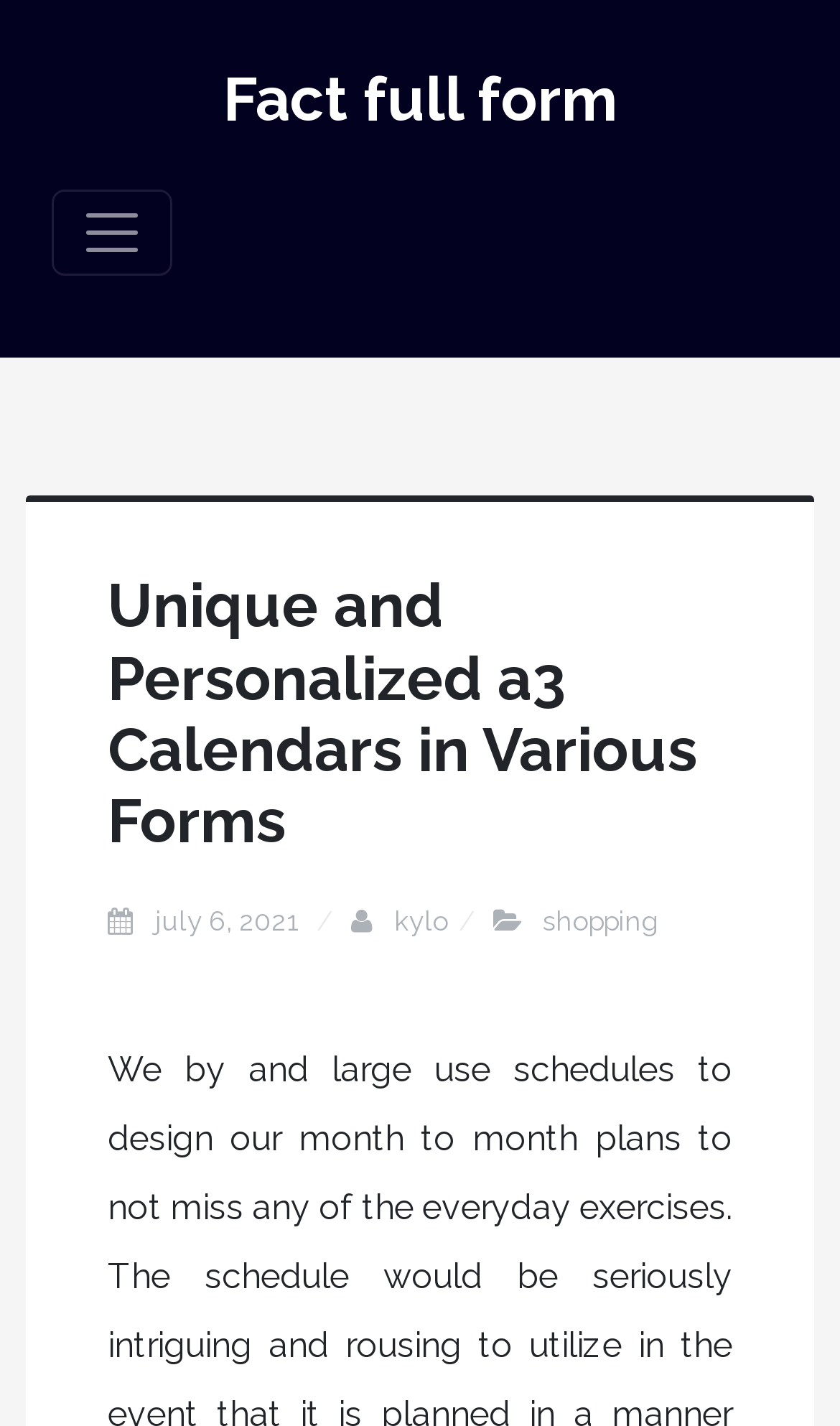Determine the bounding box for the UI element that matches this description: "aria-label="Toggle navigation"".

[0.062, 0.132, 0.205, 0.193]